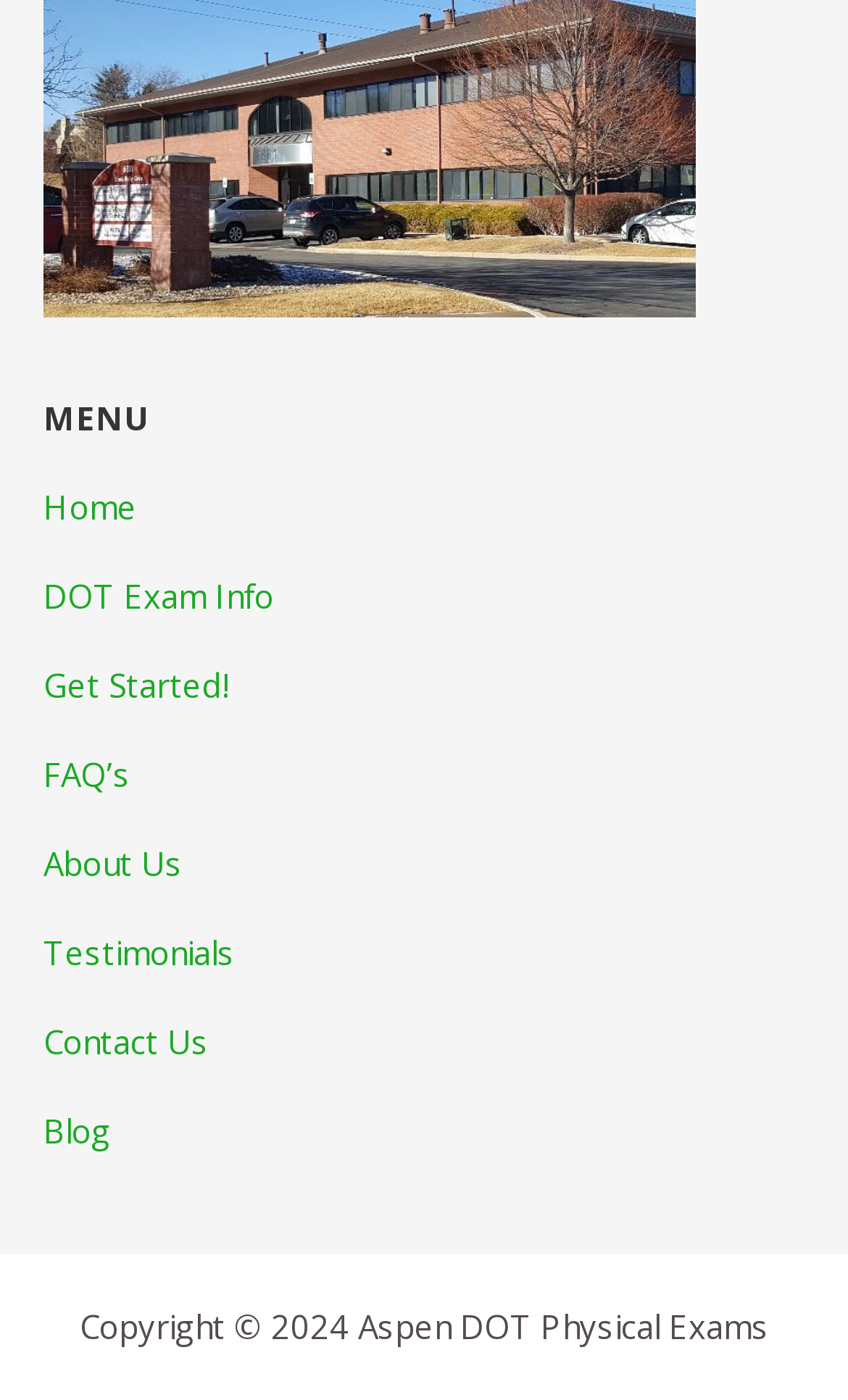What is the copyright year?
Using the information from the image, provide a comprehensive answer to the question.

I found the copyright information at the bottom of the page, which states 'Copyright © 2024 Aspen DOT Physical Exams', indicating that the copyright year is 2024.